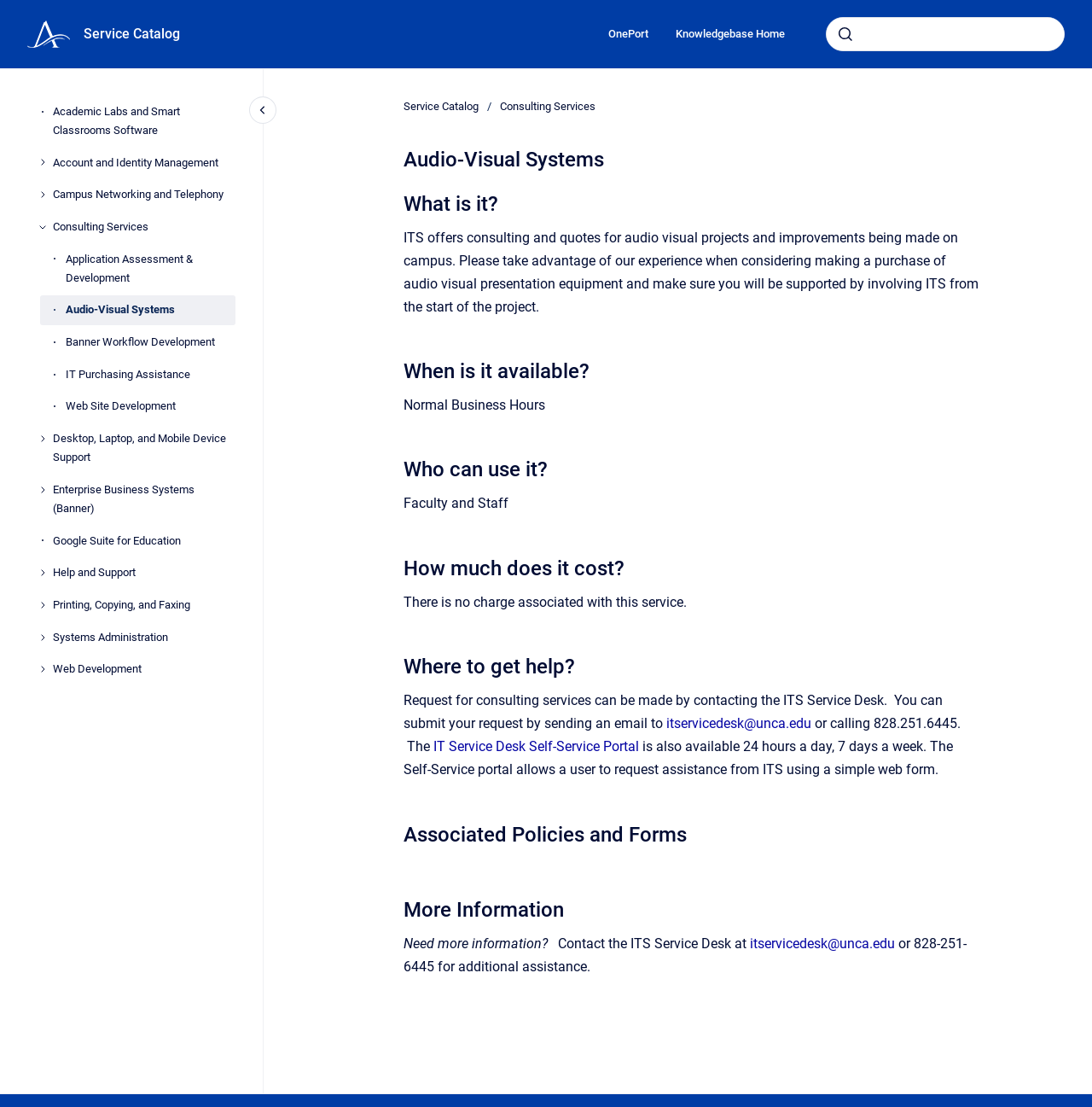Using the given description, provide the bounding box coordinates formatted as (top-left x, top-left y, bottom-right x, bottom-right y), with all values being floating point numbers between 0 and 1. Description: itservicedesk@unca.edu

[0.61, 0.646, 0.743, 0.661]